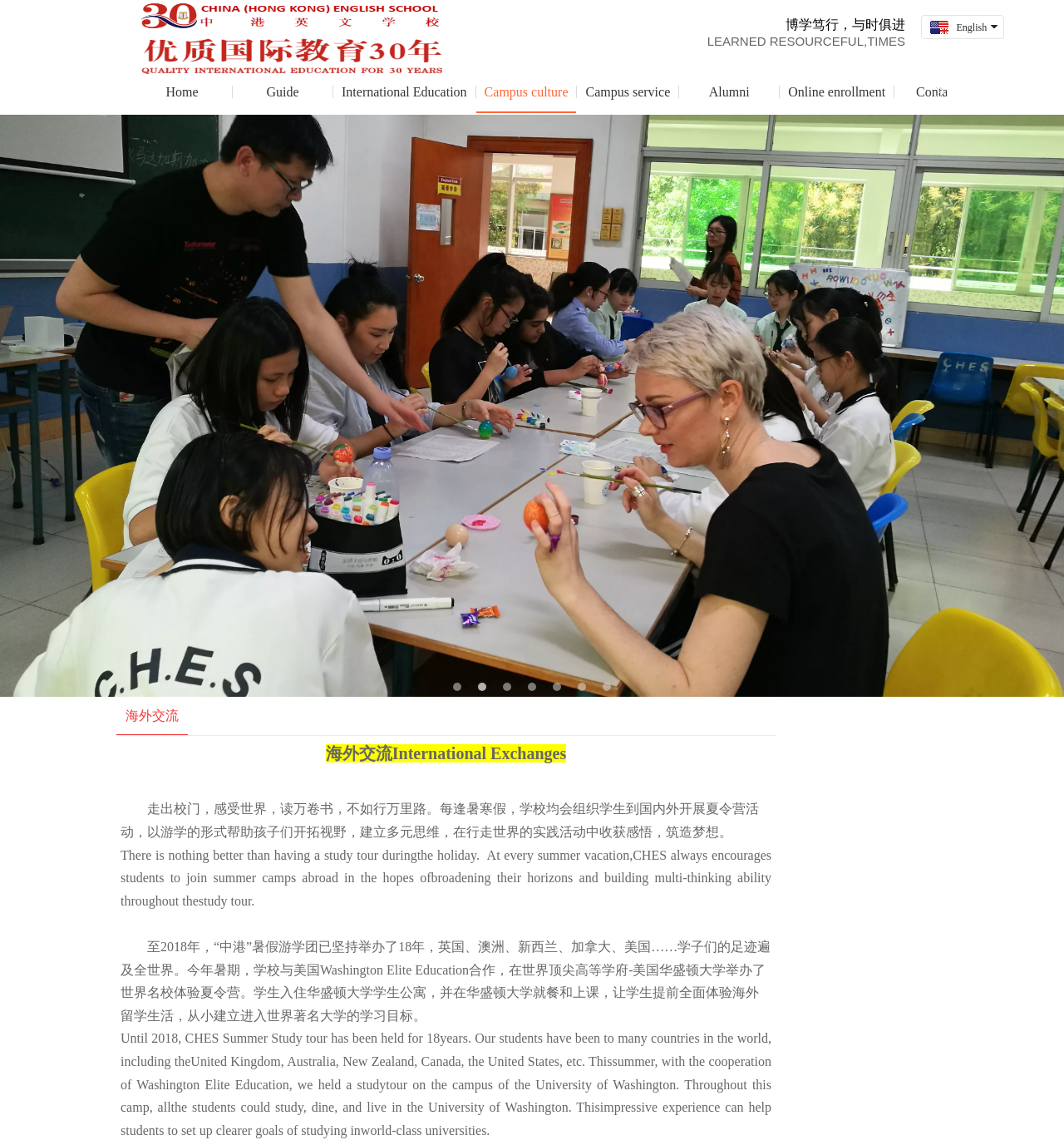Please mark the bounding box coordinates of the area that should be clicked to carry out the instruction: "Go to the home page".

None